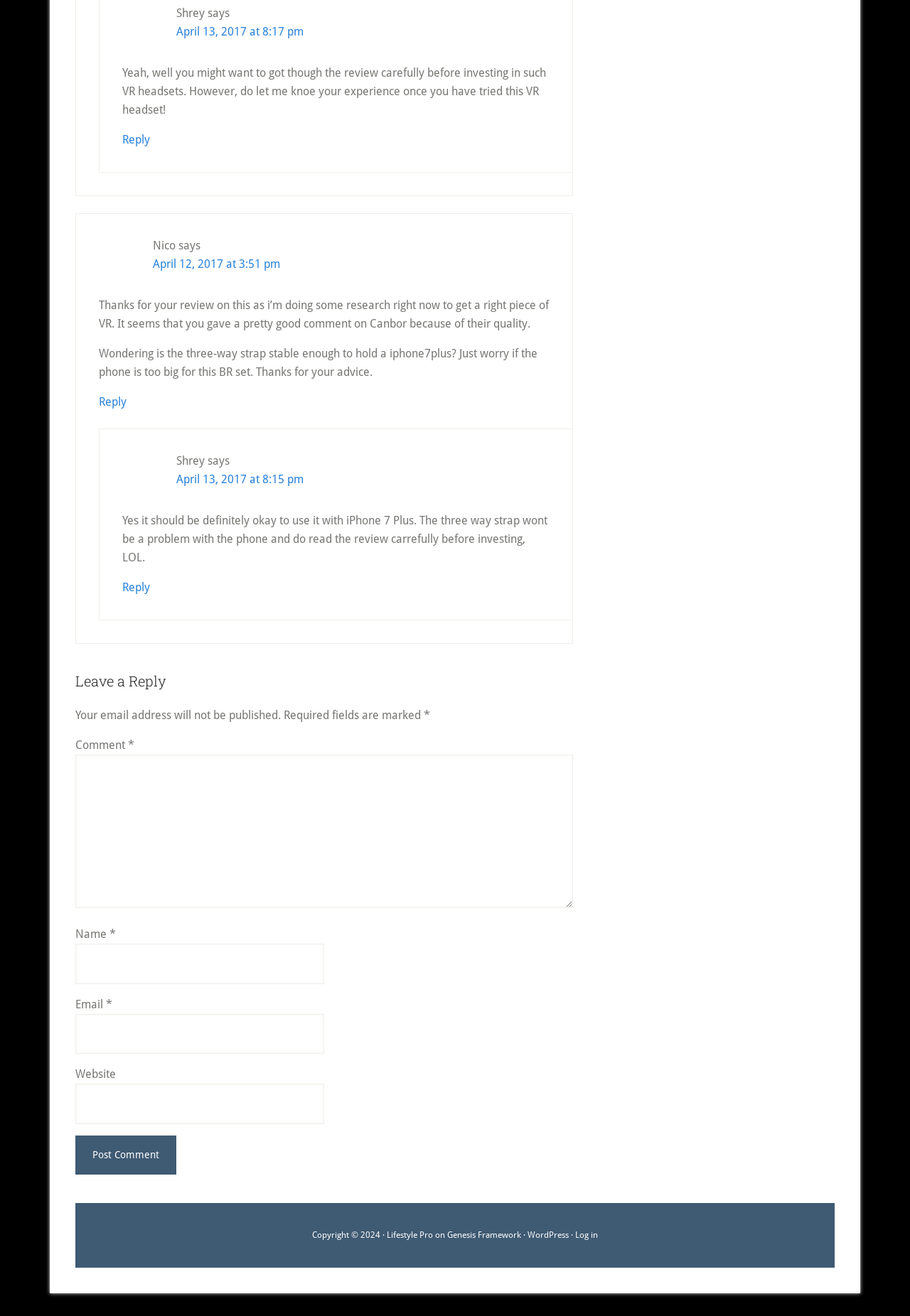For the given element description Lifestyle Pro, determine the bounding box coordinates of the UI element. The coordinates should follow the format (top-left x, top-left y, bottom-right x, bottom-right y) and be within the range of 0 to 1.

[0.425, 0.935, 0.476, 0.942]